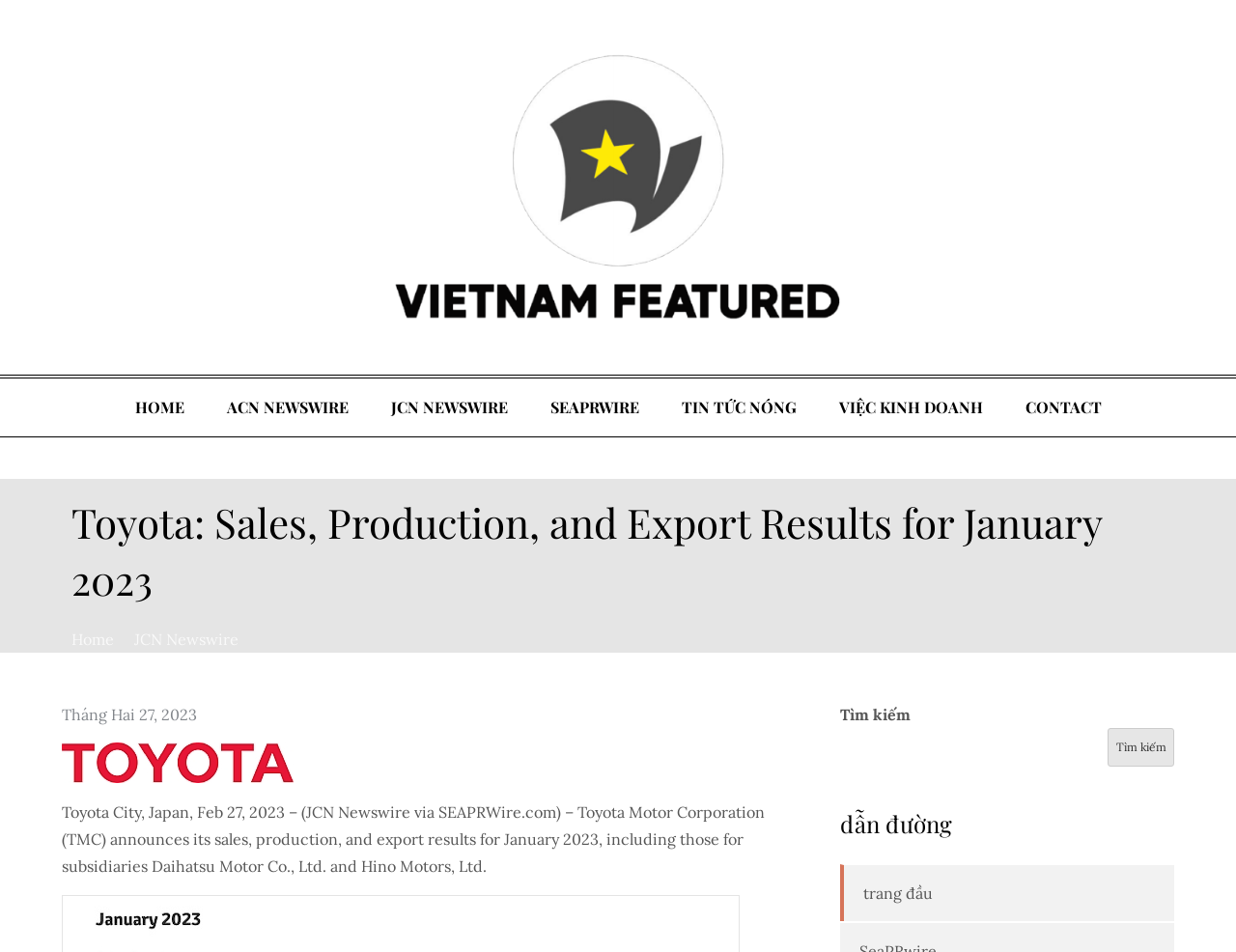Refer to the image and answer the question with as much detail as possible: What is the language of the webpage?

The webpage contains text in both English and Vietnamese languages, indicating that it is a bilingual webpage.